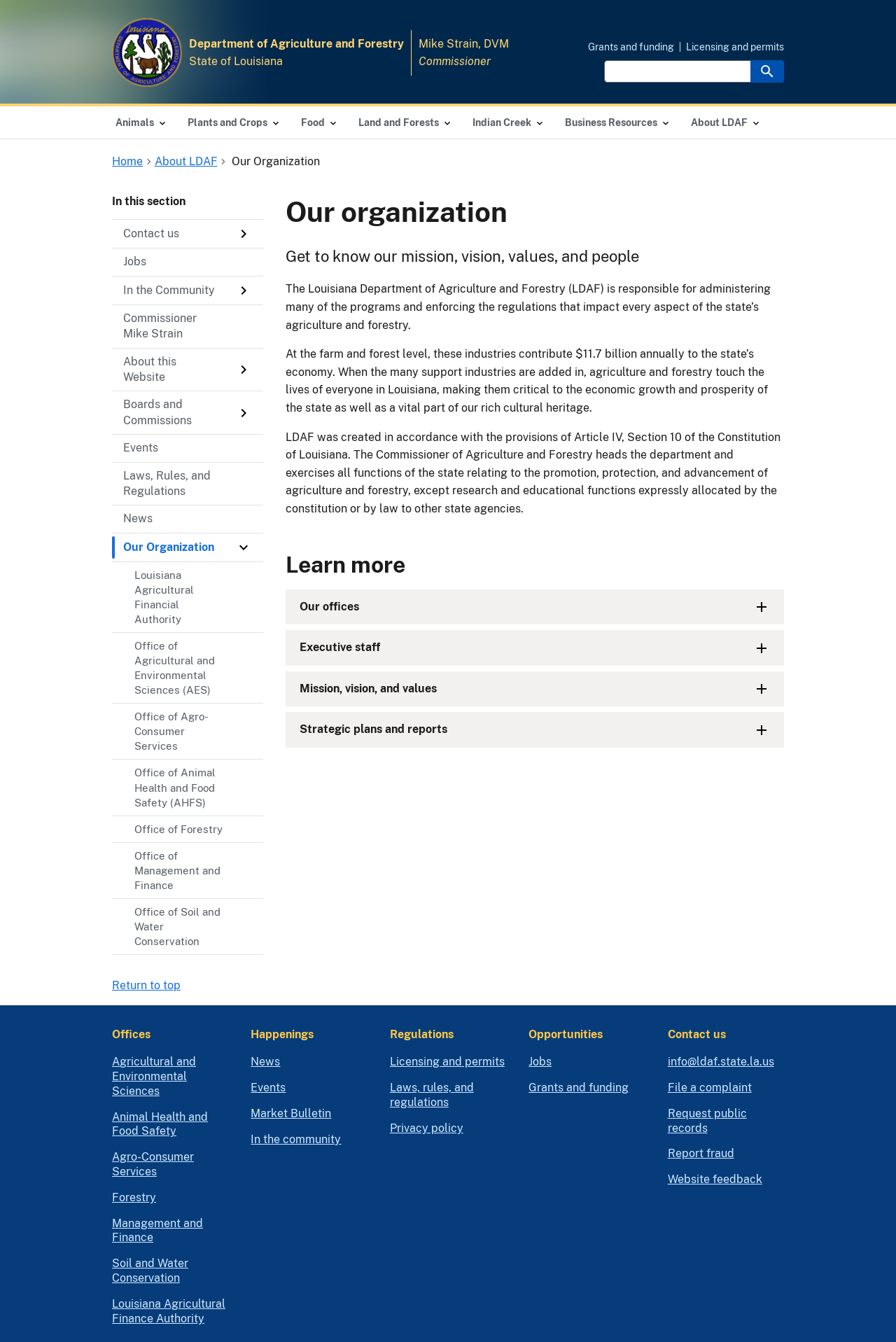Find the bounding box coordinates for the area that should be clicked to accomplish the instruction: "Search for something".

[0.674, 0.045, 0.875, 0.062]